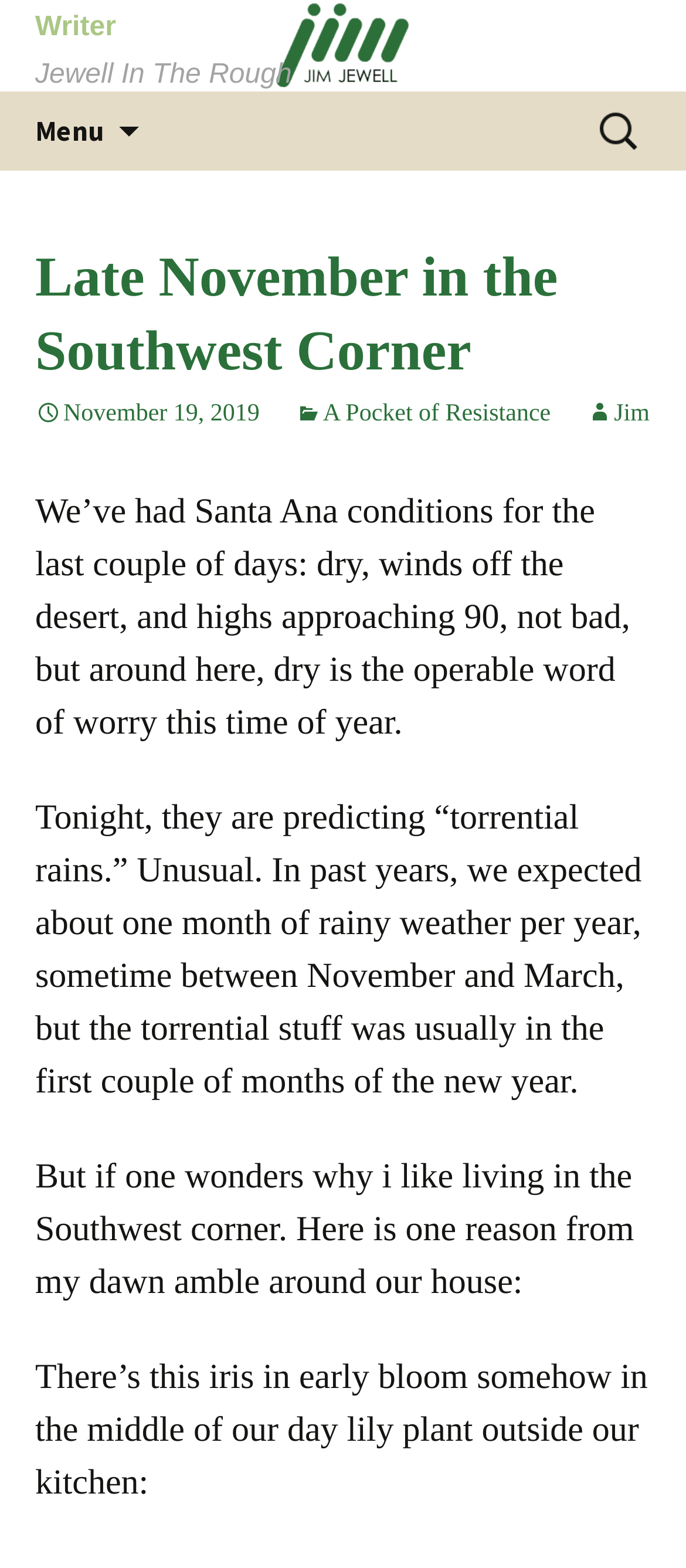Bounding box coordinates should be in the format (top-left x, top-left y, bottom-right x, bottom-right y) and all values should be floating point numbers between 0 and 1. Determine the bounding box coordinate for the UI element described as: Jim

[0.854, 0.256, 0.947, 0.273]